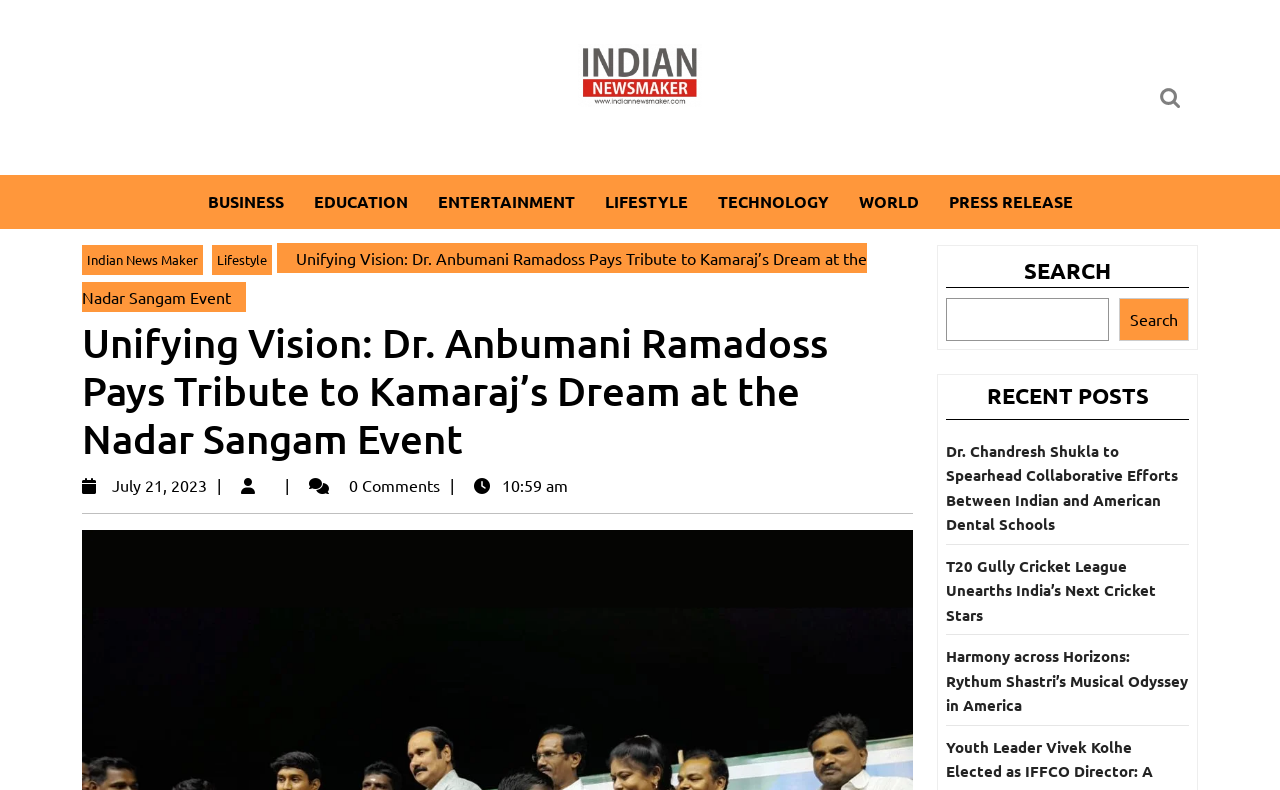Pinpoint the bounding box coordinates of the clickable element needed to complete the instruction: "Read the article posted on December 22, 2022". The coordinates should be provided as four float numbers between 0 and 1: [left, top, right, bottom].

None